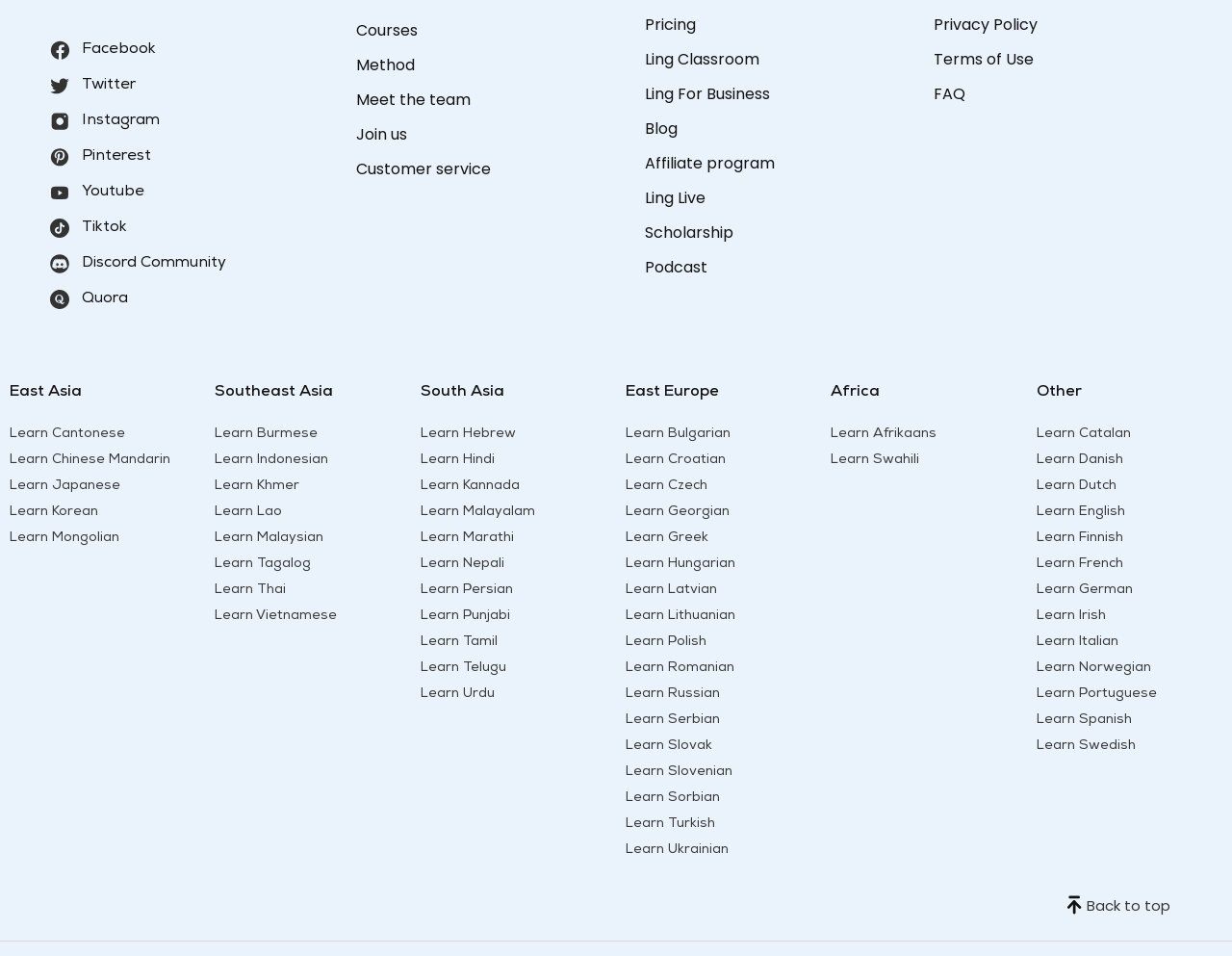Using the provided element description: "How to Guides", determine the bounding box coordinates of the corresponding UI element in the screenshot.

None